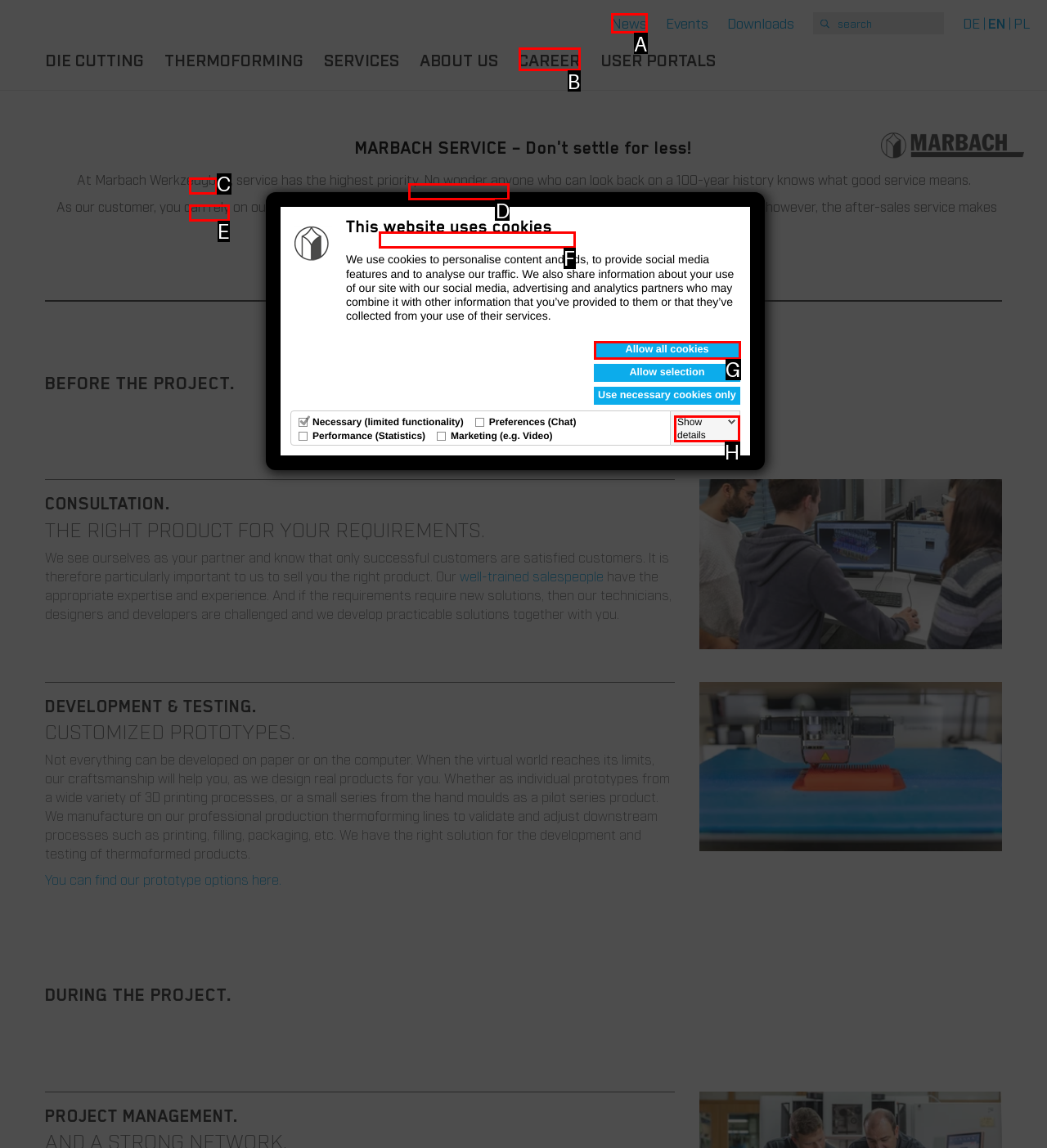To execute the task: Call the funeral service, which one of the highlighted HTML elements should be clicked? Answer with the option's letter from the choices provided.

None